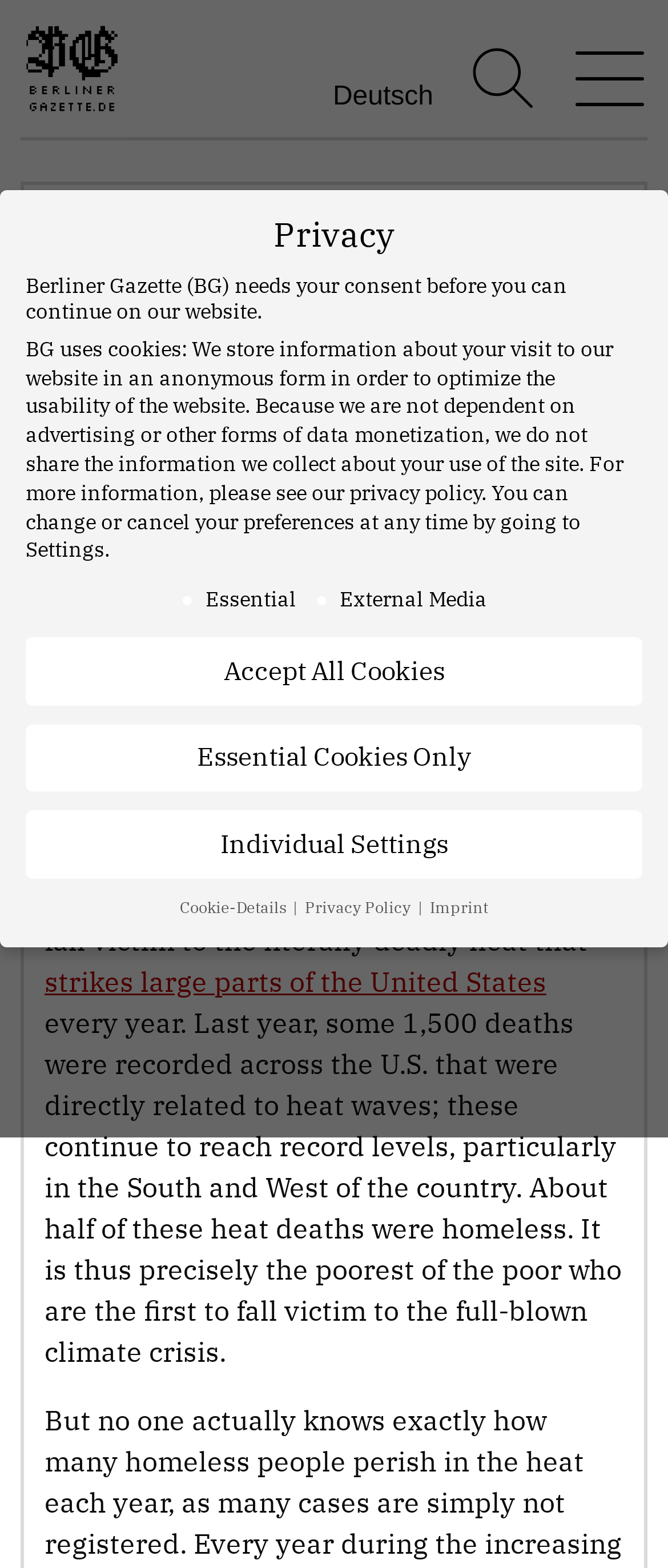Specify the bounding box coordinates of the area to click in order to execute this command: 'read the article about strikes in the United States'. The coordinates should consist of four float numbers ranging from 0 to 1, and should be formatted as [left, top, right, bottom].

[0.067, 0.615, 0.818, 0.637]